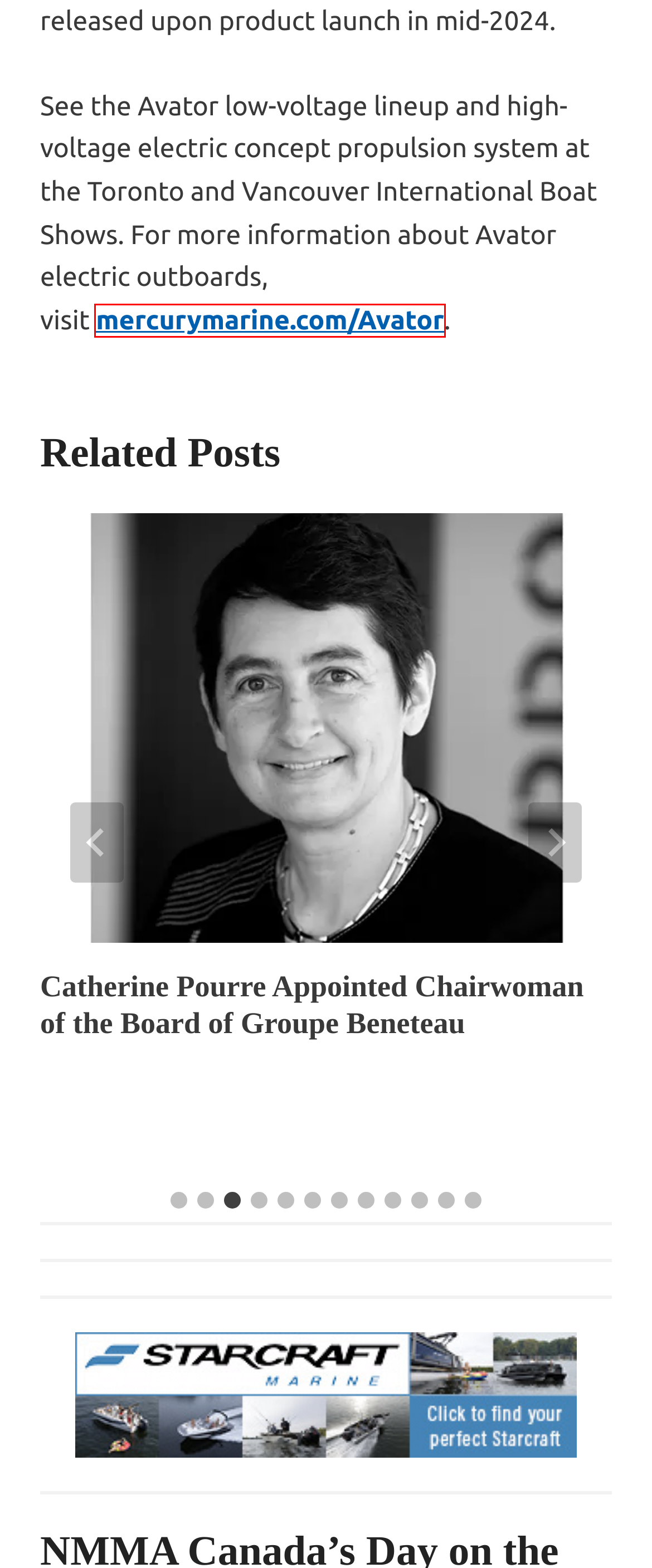Given a webpage screenshot with a red bounding box around a particular element, identify the best description of the new webpage that will appear after clicking on the element inside the red bounding box. Here are the candidates:
A. CANCELLED: Safety Education and Flare Disposal Program - Boating Industry Canada
B. Kerrwil Media - Your Market Resource
C. Raritan Engineering: Two products, one clean-smelling head & cabin
D. Dream Yacht Sales Welcomes Jeremy Tutt as Global Yacht Sales Director
E. Kerrwil Publications - Your Market Resource
F. Mercury Avator™ Electric Outboard Motors | Mercury Marine | Mercury Marine
G. Galeon Yachts unveils the 435 GTO – a true masterpiece
H. Even more BALIs at BALI | BALI 5.8 Catamaran

F